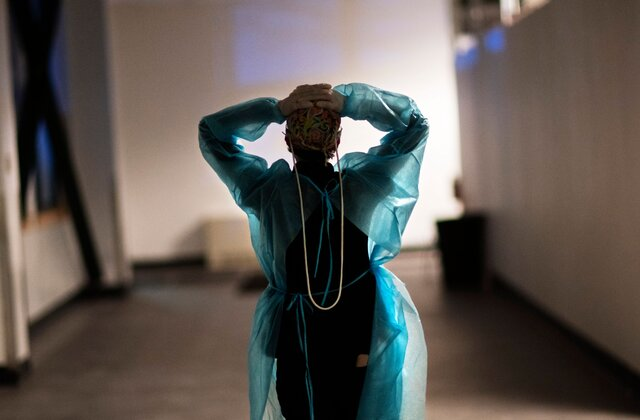Answer in one word or a short phrase: 
What is Patricia Carrete wearing on her head?

Colorful head covering